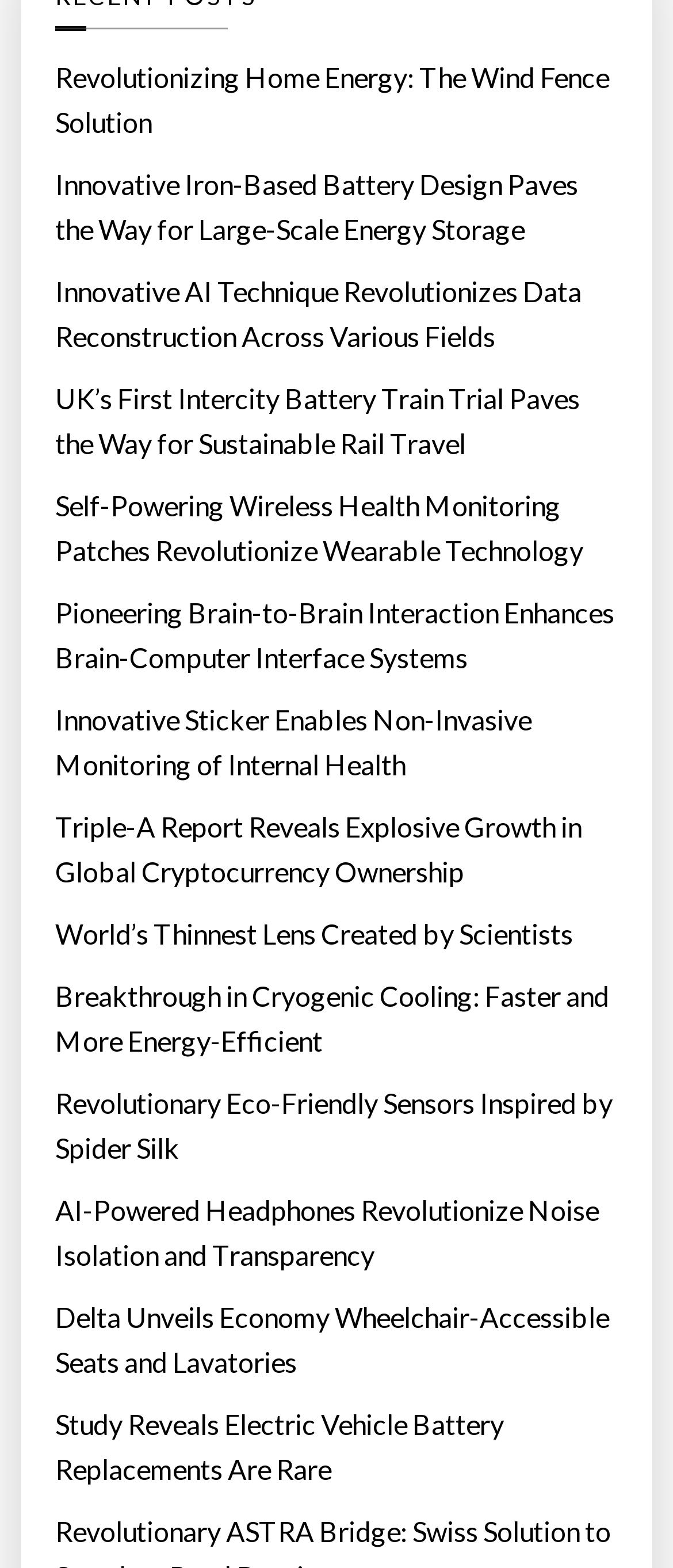What is the vertical position of the link 'Innovative Iron-Based Battery Design Paves the Way for Large-Scale Energy Storage'? Please answer the question using a single word or phrase based on the image.

Above the link 'Revolutionizing Home Energy: The Wind Fence Solution'